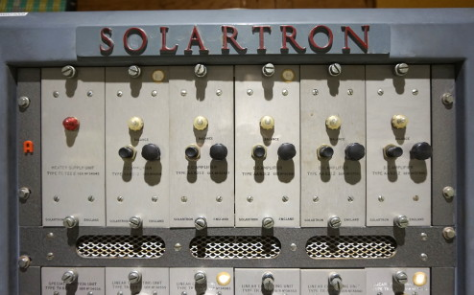Present a detailed portrayal of the image.

The image showcases a vintage "Solartron" instrument, a notable example of mid-20th-century technology. The panel features a series of knobs, switches, and dials, each labeled with specifications for various settings. The word "SOLARTRON" is prominently displayed at the top in a striking font, emphasizing the instrument's brand and heritage. The arrangement of controls suggests a complex functionality, possibly for scientific measurements or enhancements in audio technologies. The design reflects a blend of industrial aesthetics and practical engineering, highlighting the craftsmanship of the era it represents. This image serves as a fascinating glimpse into the history of technological innovation, particularly within specialized fields like electronics or experimental audio equipment.